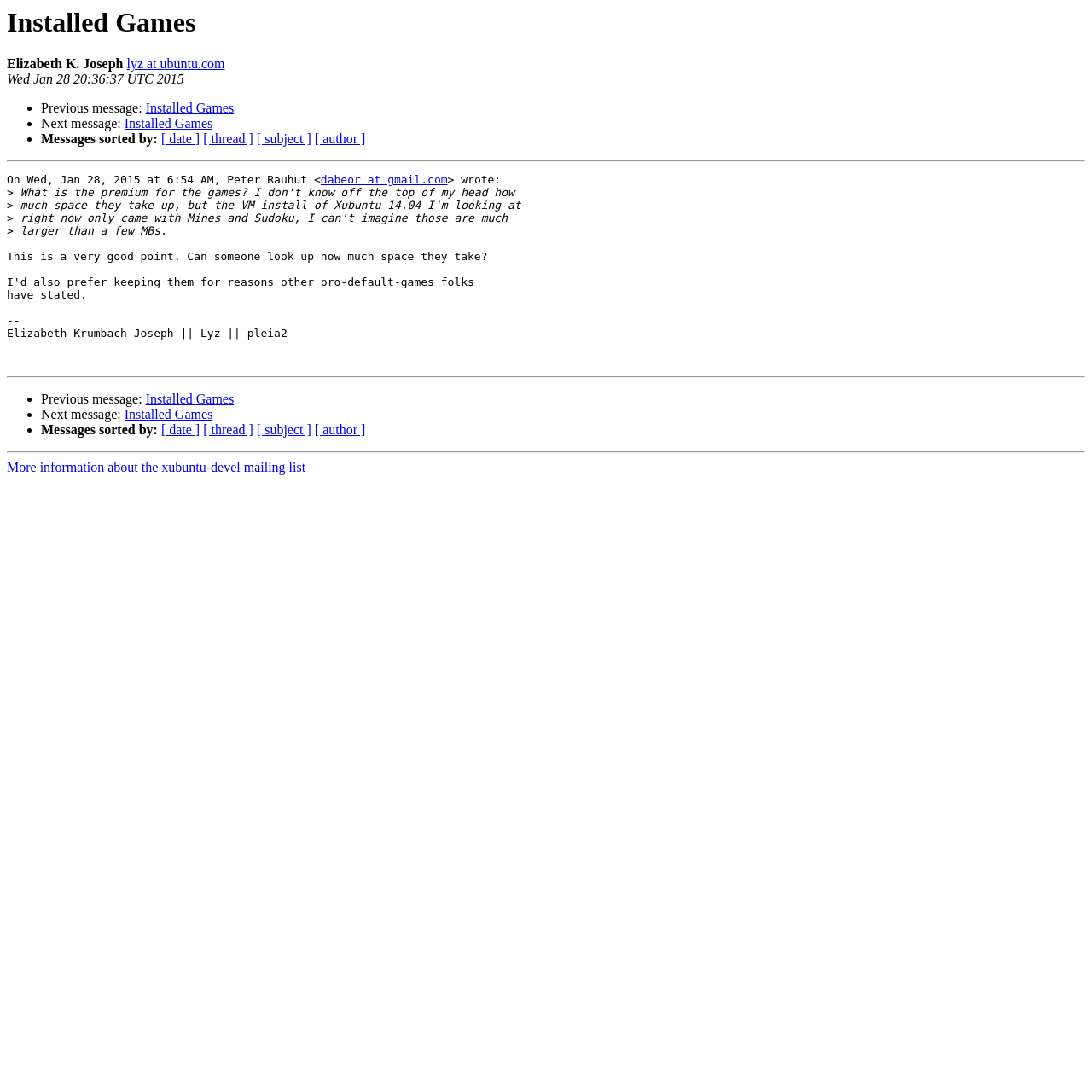Please study the image and answer the question comprehensively:
What is the date of the message?

I found the date of the message by looking at the text 'Wed Jan 28 2015' which is located above the author's name and email address.